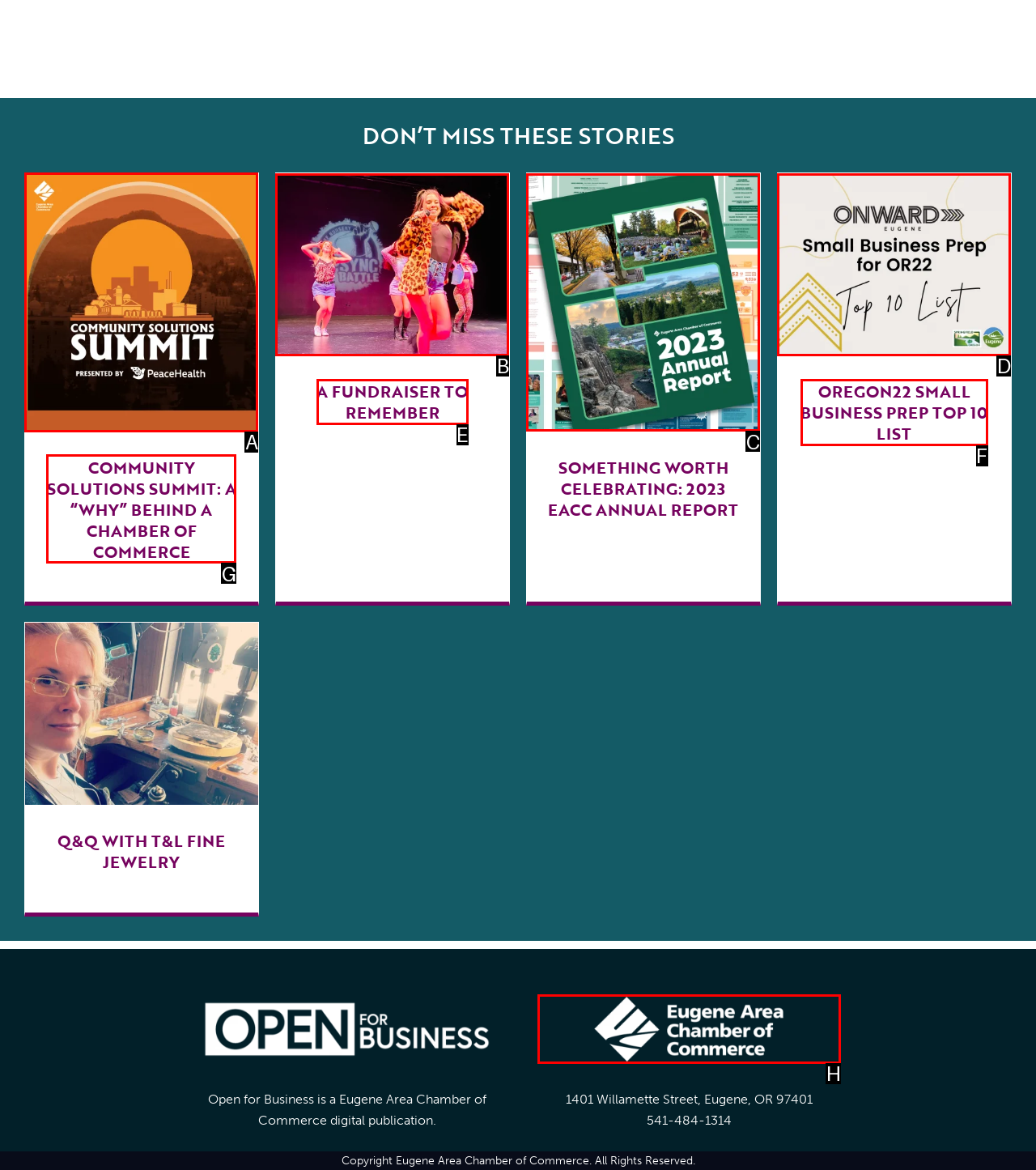To achieve the task: Click on the 'Community Solutions Summit: A “Why” Behind a Chamber of Commerce' link, indicate the letter of the correct choice from the provided options.

A